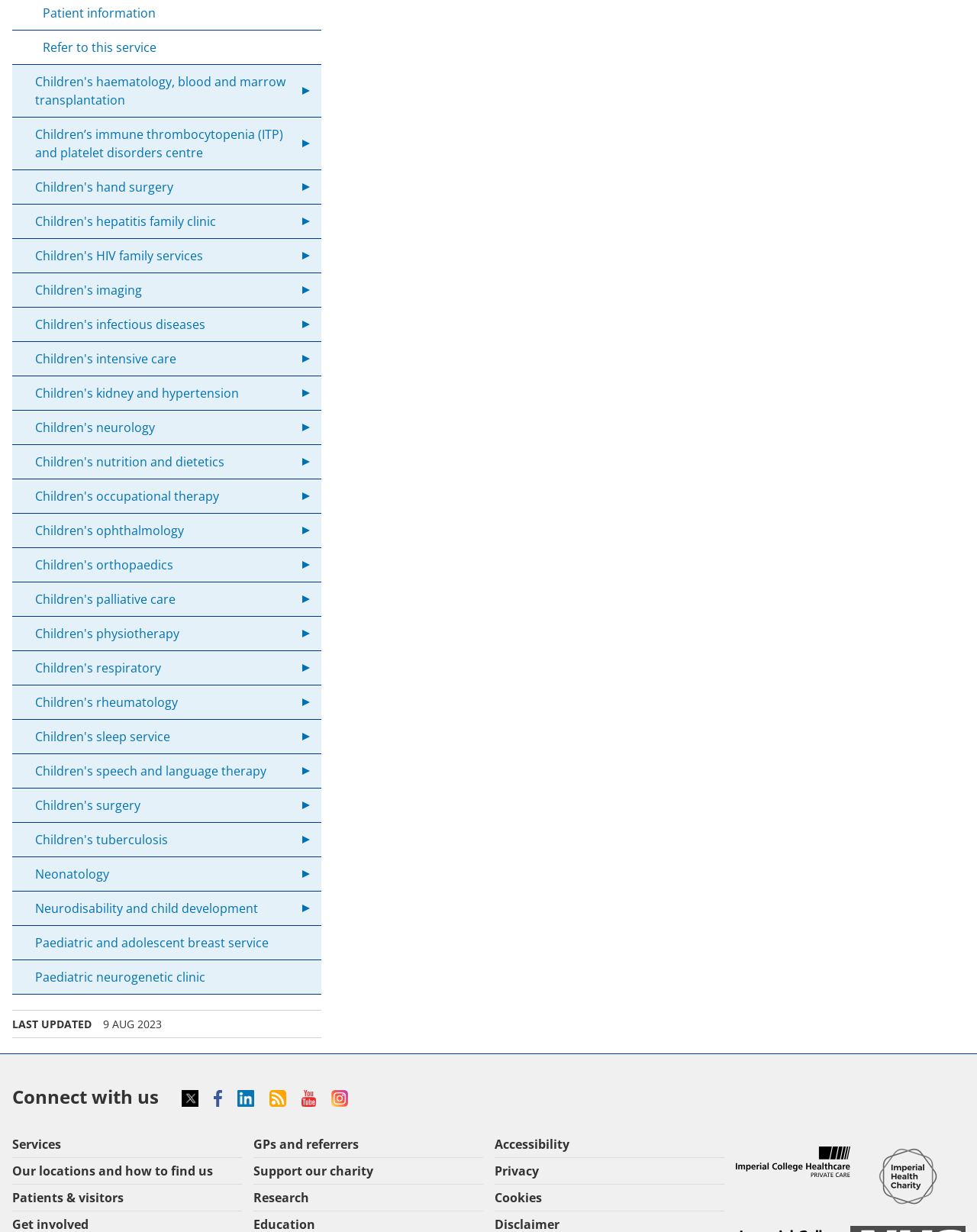How many social media links are available on this webpage?
Using the image provided, answer with just one word or phrase.

6